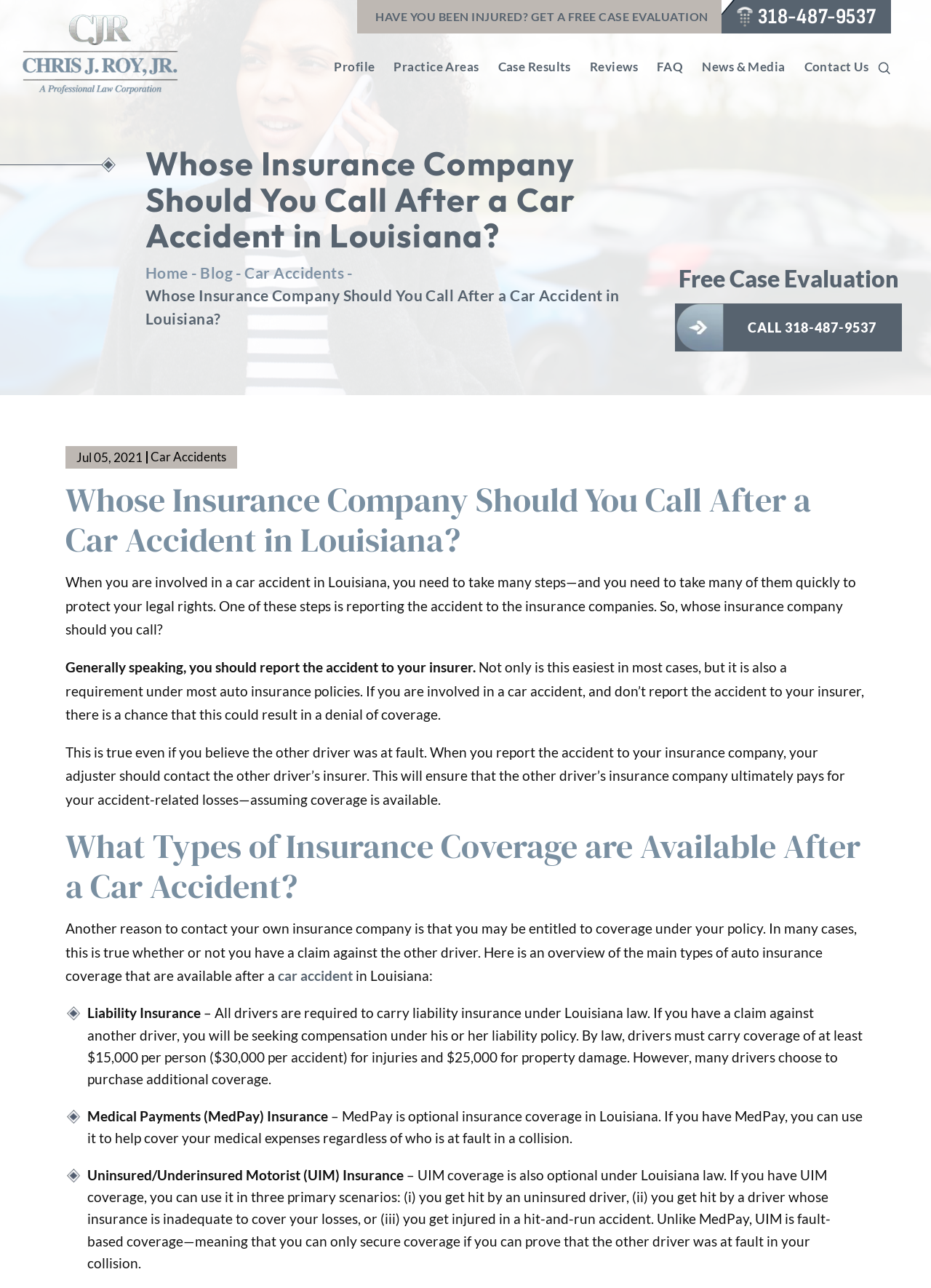Determine the bounding box coordinates of the element that should be clicked to execute the following command: "Click the 'Profile' link".

[0.359, 0.044, 0.403, 0.06]